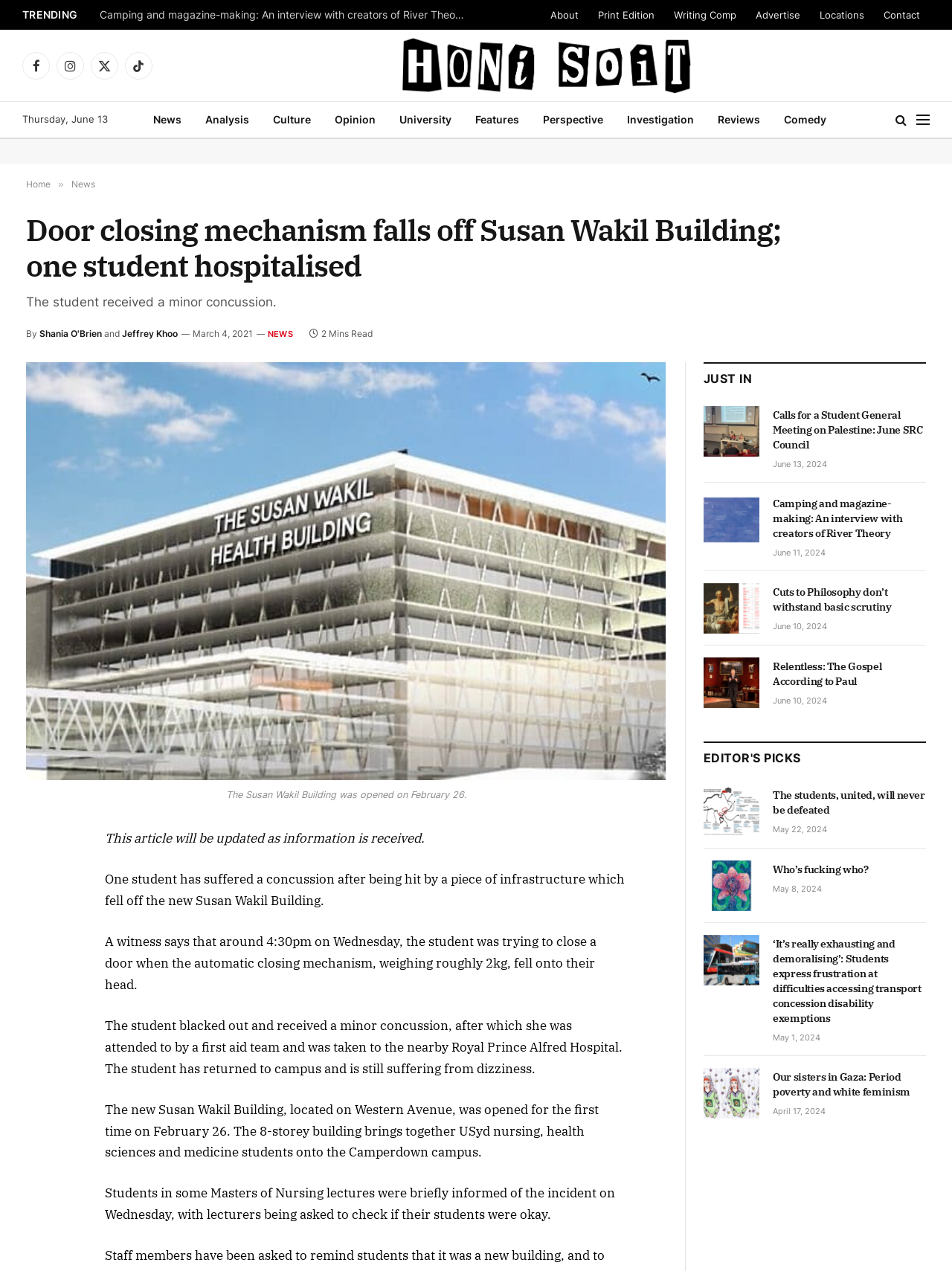How much did the automatic closing mechanism weigh?
Please answer the question as detailed as possible based on the image.

The question asks for the weight of the automatic closing mechanism. From the webpage, we can see that the article mentions the weight of the mechanism as roughly 2kg.